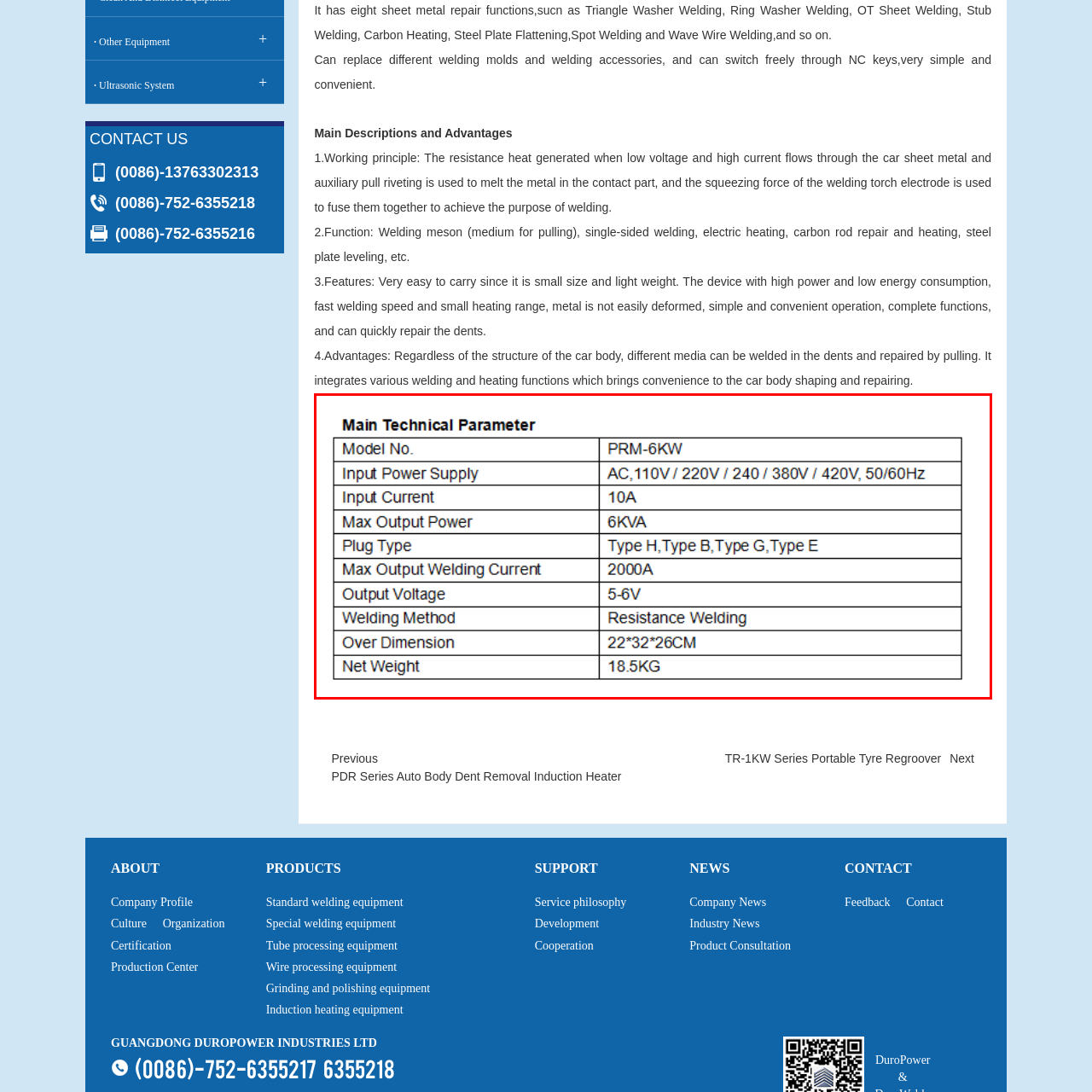Direct your attention to the section marked by the red bounding box and construct a detailed answer to the following question based on the image: What is the maximum output power of the PRM-6KW?

The maximum output power of the PRM-6KW can be determined by looking at the 'Max Output Power' specification, which is listed as 'Capable of delivering up to 6KVA'.